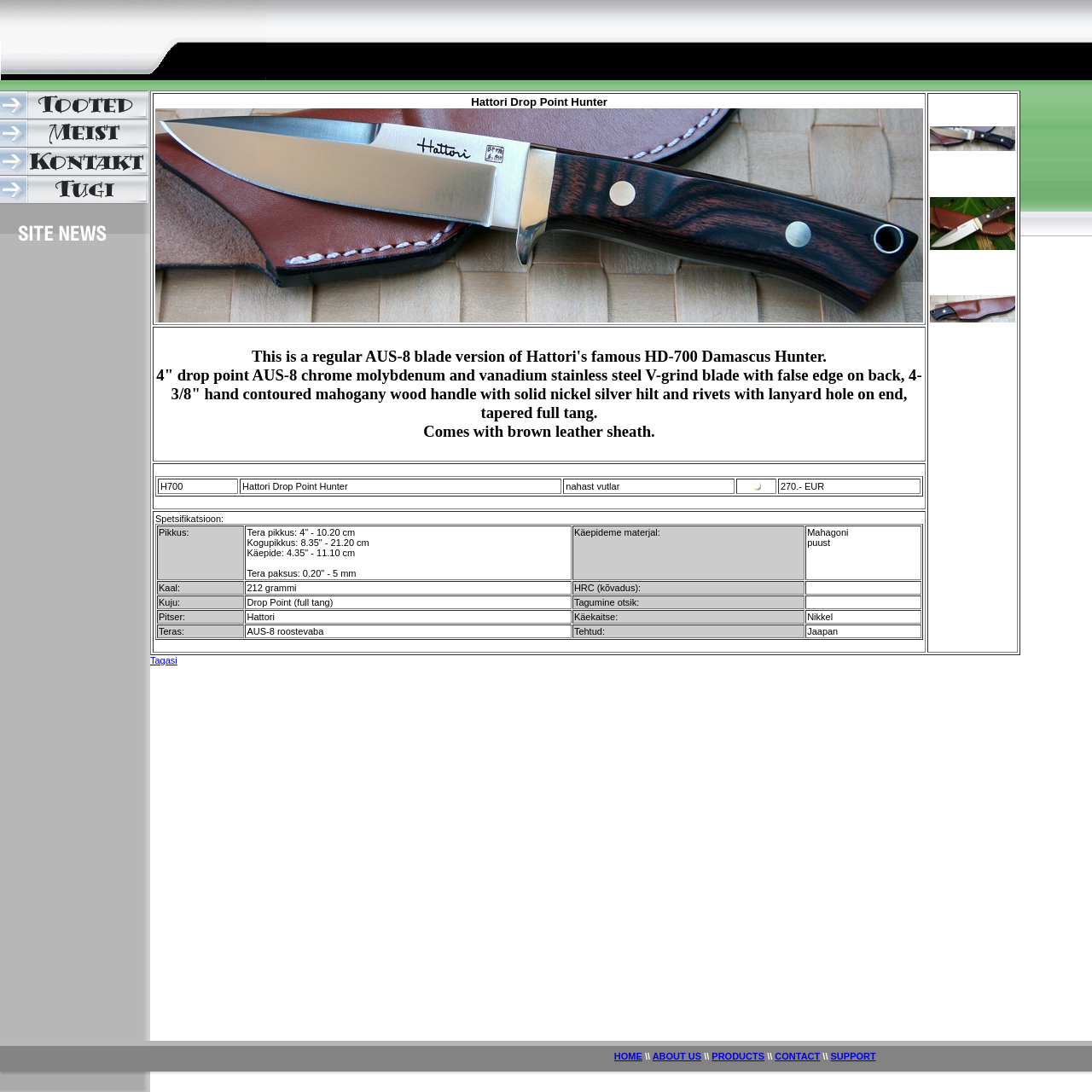What is the country of origin of the product?
Kindly give a detailed and elaborate answer to the question.

I found the country of origin of the product by looking at the table cells under the 'Spetsifikatsioon:' section, where it is mentioned that the 'Tehtud:' is 'Jaapan'.